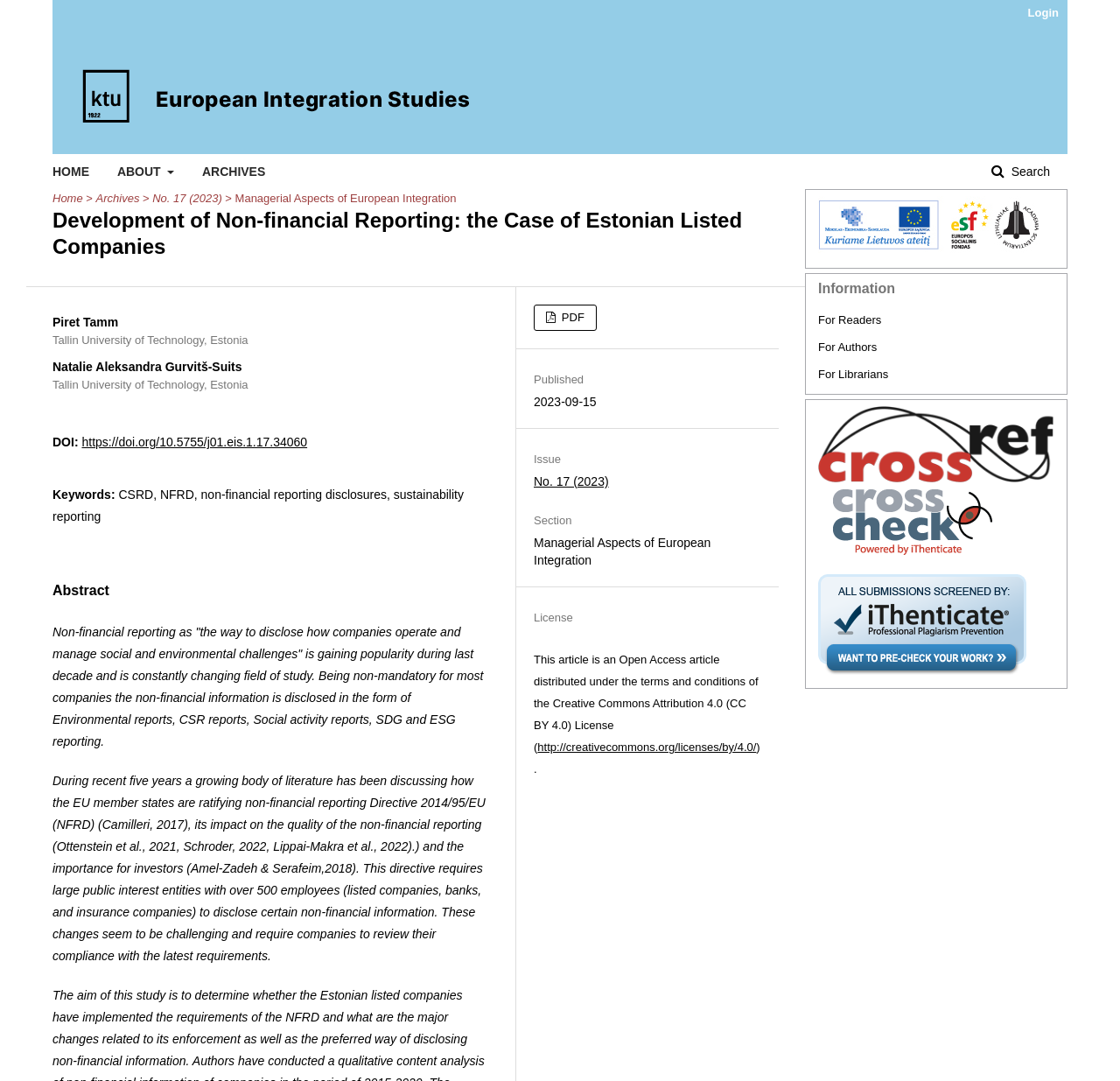Find the bounding box coordinates of the area that needs to be clicked in order to achieve the following instruction: "View the PDF version of the article". The coordinates should be specified as four float numbers between 0 and 1, i.e., [left, top, right, bottom].

[0.477, 0.282, 0.533, 0.306]